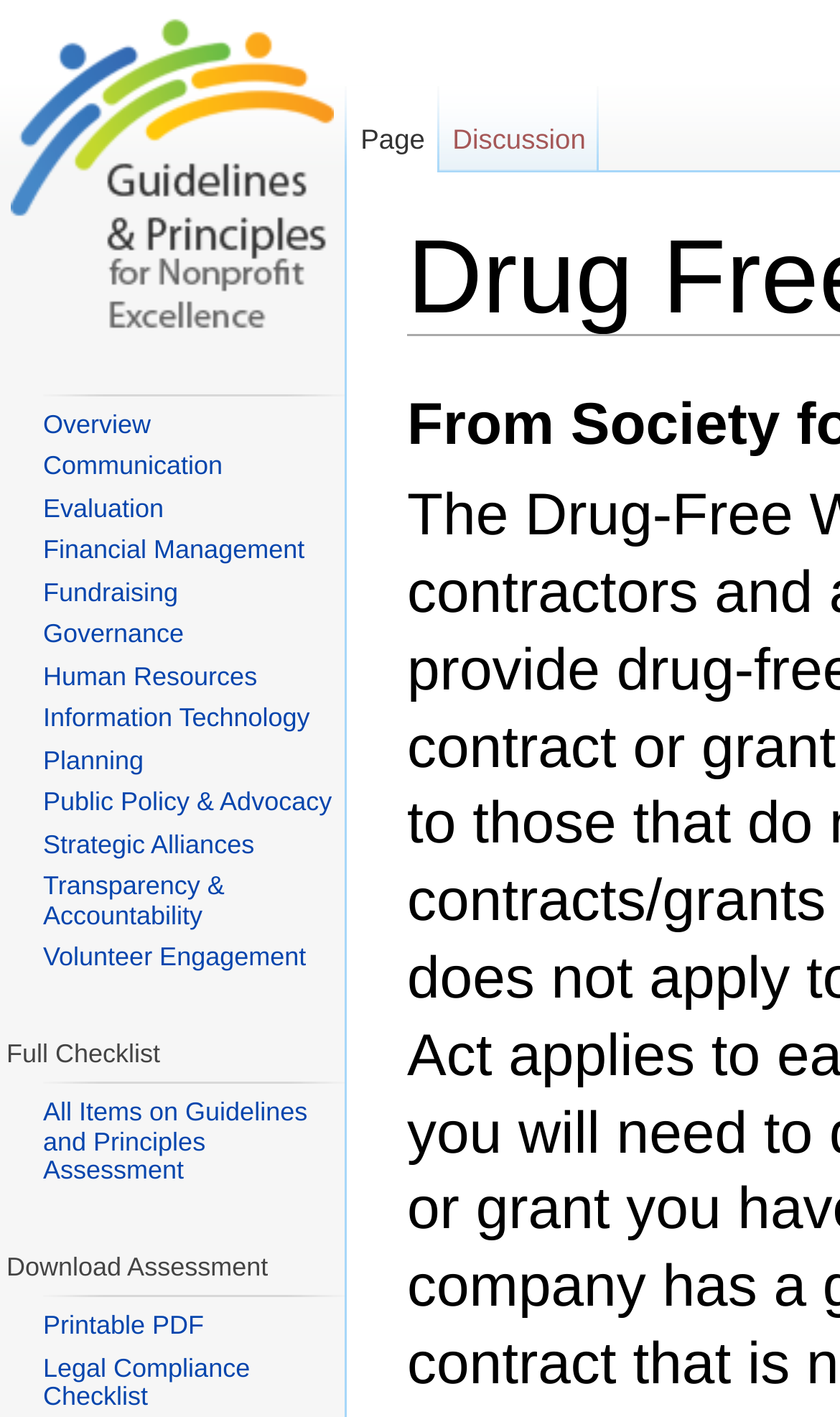How many links are there in the main content area?
Please elaborate on the answer to the question with detailed information.

I counted the links in the main content area, which are 'Overview', 'Communication', 'Evaluation', and so on, so there are 14 links in total.